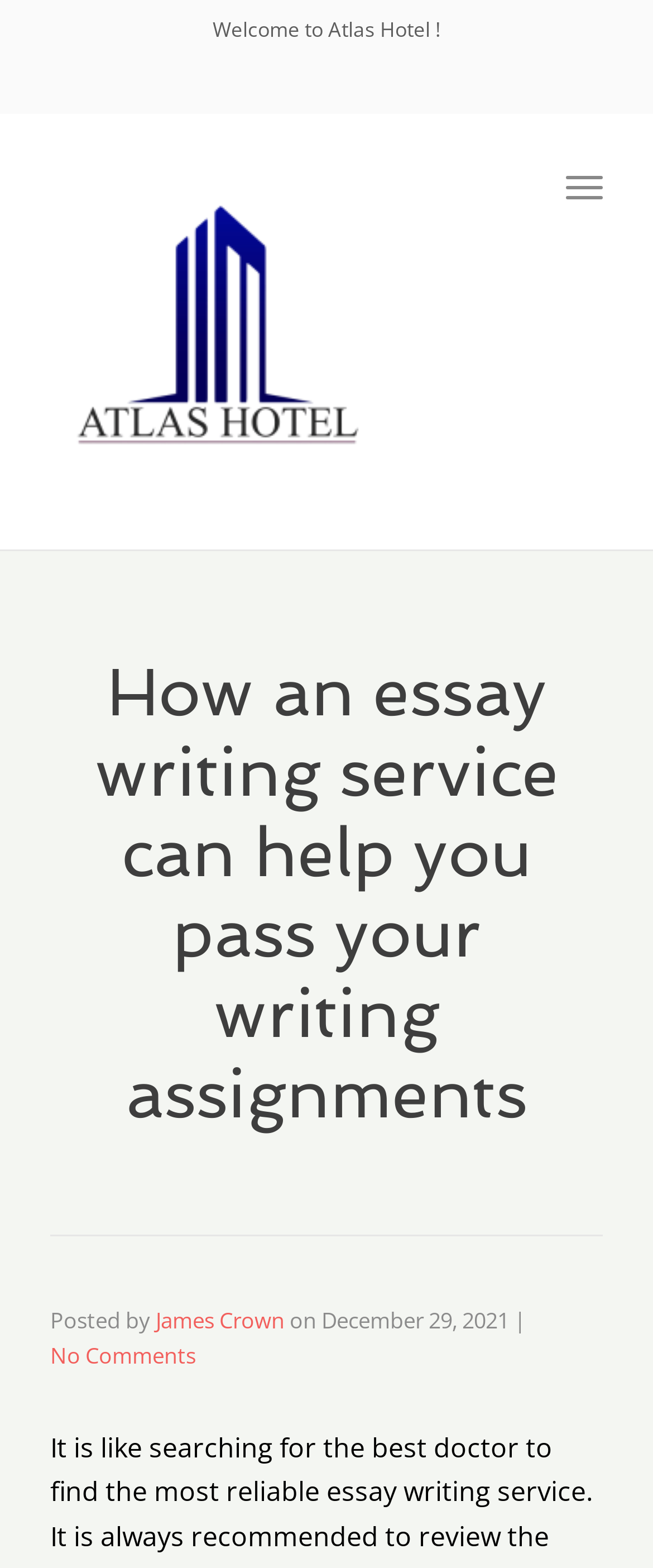Explain in detail what is displayed on the webpage.

The webpage appears to be a blog post or article about essay writing services. At the top, there is a header section with a welcome message "Welcome to Atlas Hotel!" and a row of four empty links. To the right of these links, there is a "Toggle navigation" button.

Below the header section, there is a logo image of "Atlas Hotel" with a link to the hotel's homepage. Next to the logo, there is a heading that reads "How an essay writing service can help you pass your writing assignments". 

Under the heading, there is a section with the author's information, including the name "James Crown" and the date "December 29, 2021". There is also a link to the comments section, which currently has "No Comments".

The main content of the webpage starts with a paragraph that begins with "It is like searching for the best doctor to find...". The text appears to be discussing the importance of finding a reliable essay writing service.